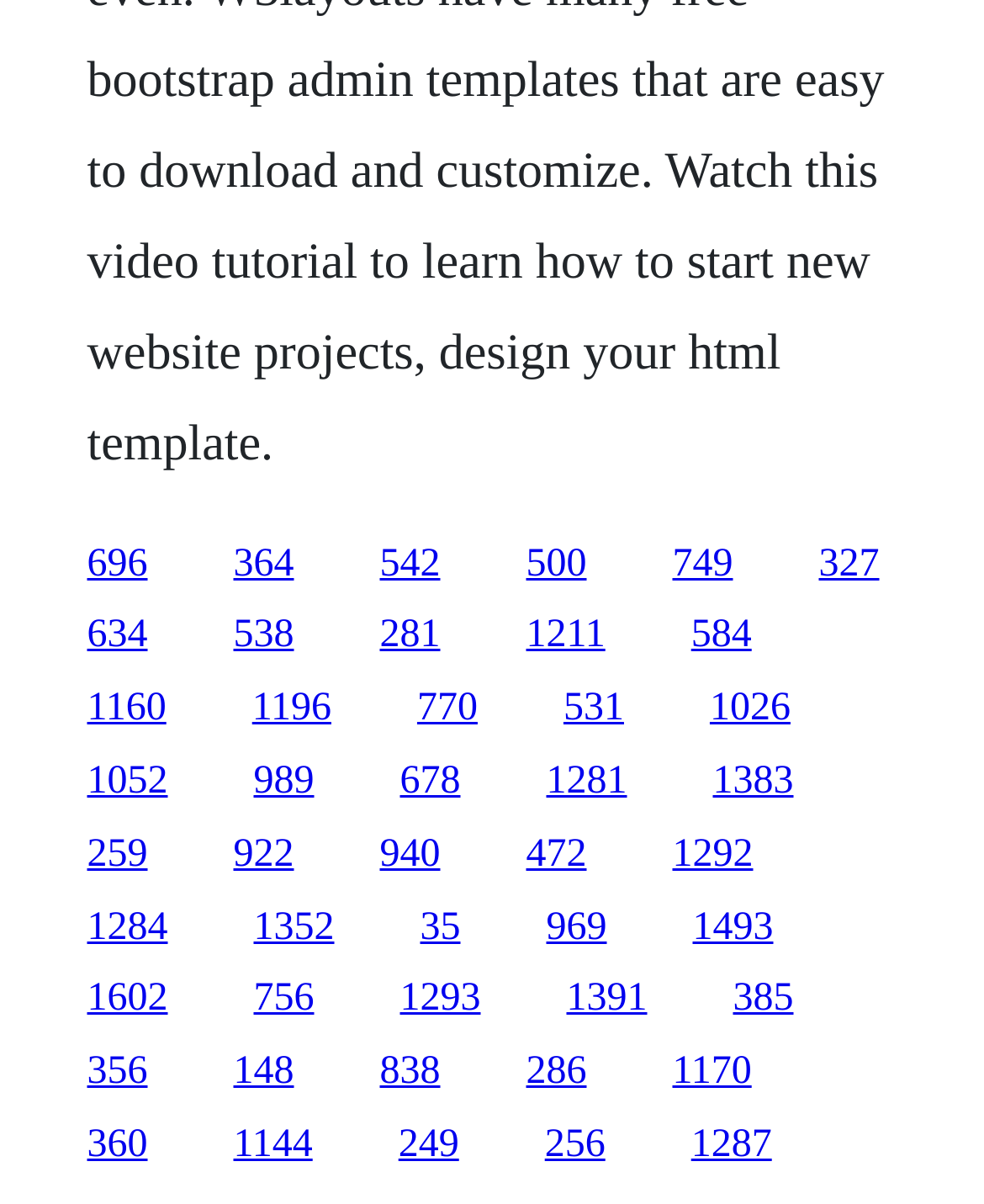Locate the bounding box coordinates of the element you need to click to accomplish the task described by this instruction: "click the last link".

[0.702, 0.933, 0.784, 0.968]